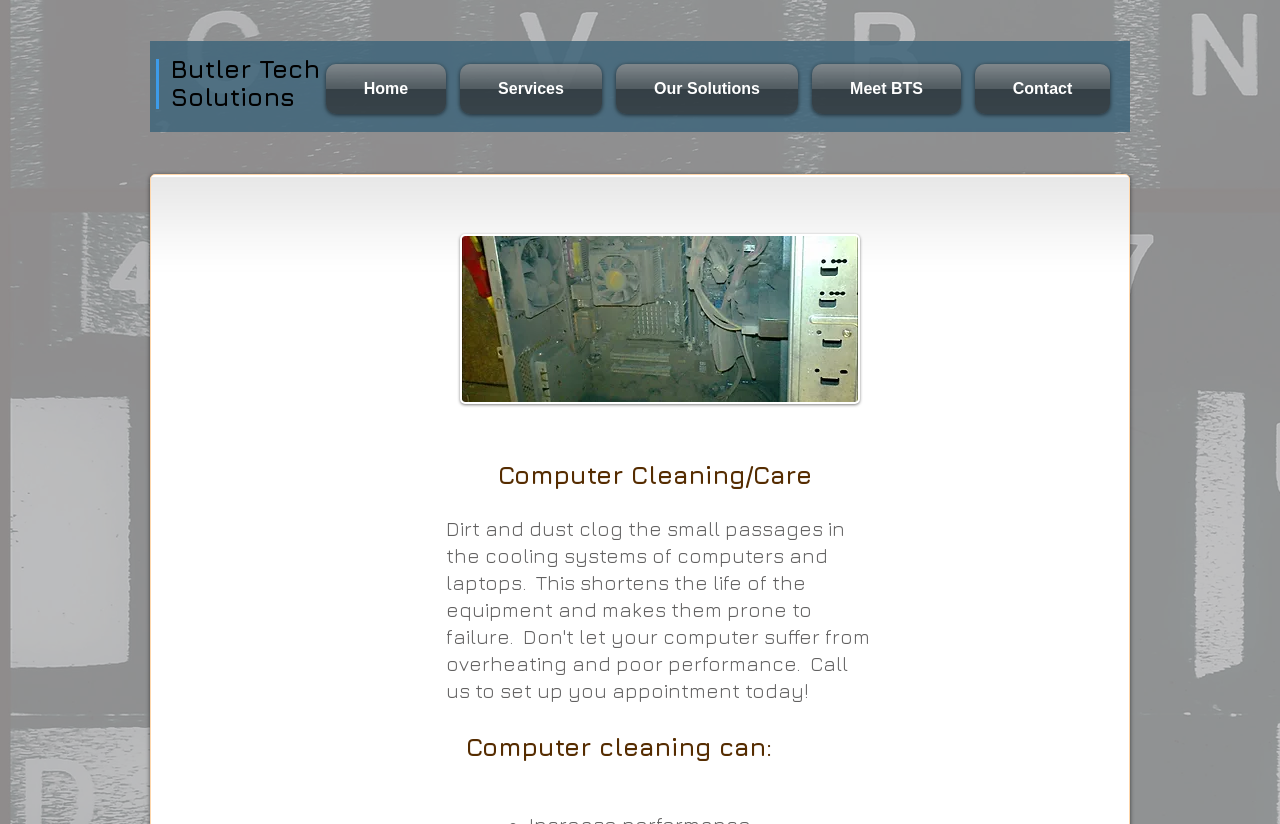Analyze the image and answer the question with as much detail as possible: 
How many main navigation links are there?

I analyzed the navigation section of the webpage and found five link elements: 'Home', 'Services', 'Our Solutions', 'Meet BTS', and 'Contact'. Therefore, there are five main navigation links.